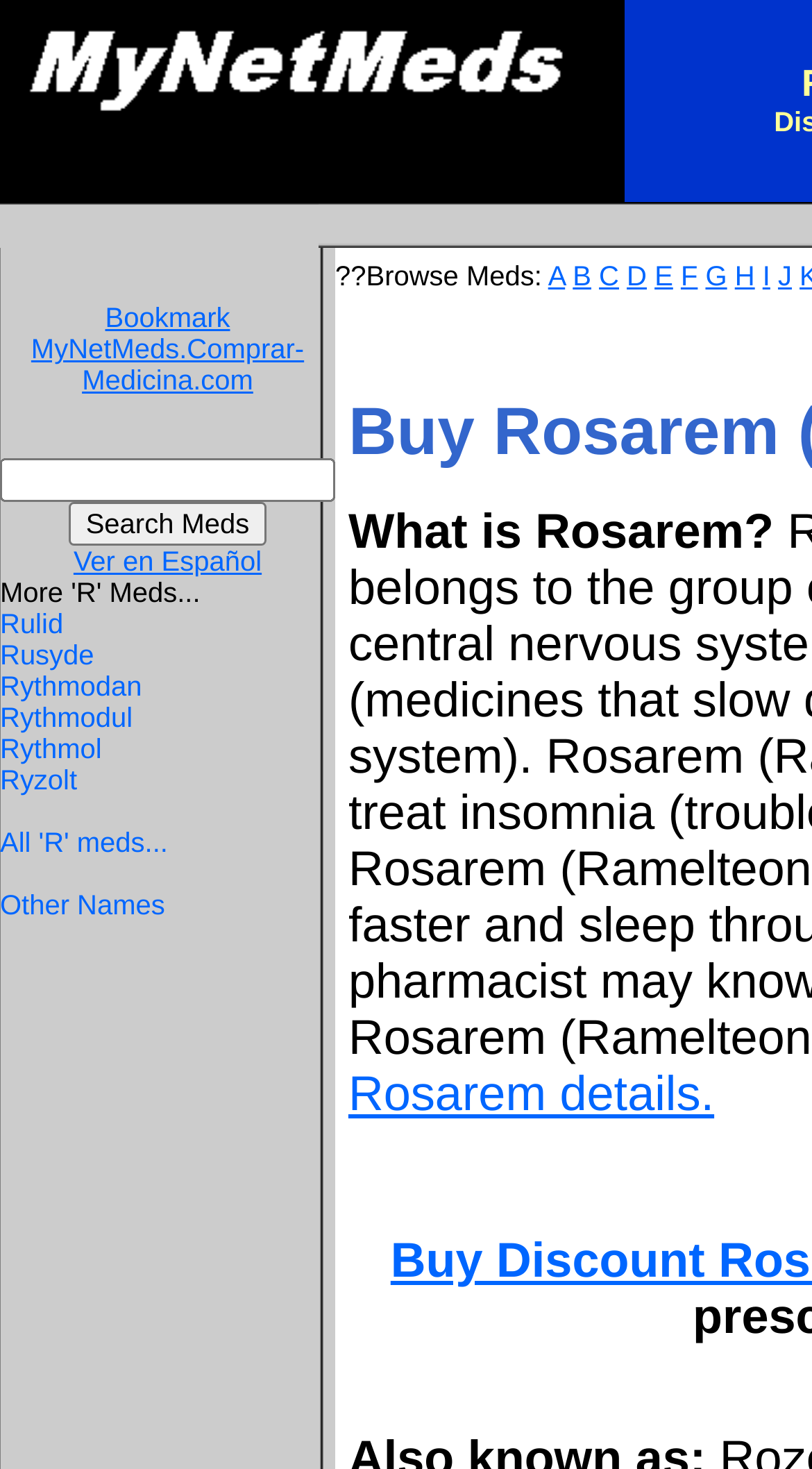Please locate the bounding box coordinates of the element that should be clicked to complete the given instruction: "Bookmark the website".

[0.038, 0.206, 0.374, 0.27]